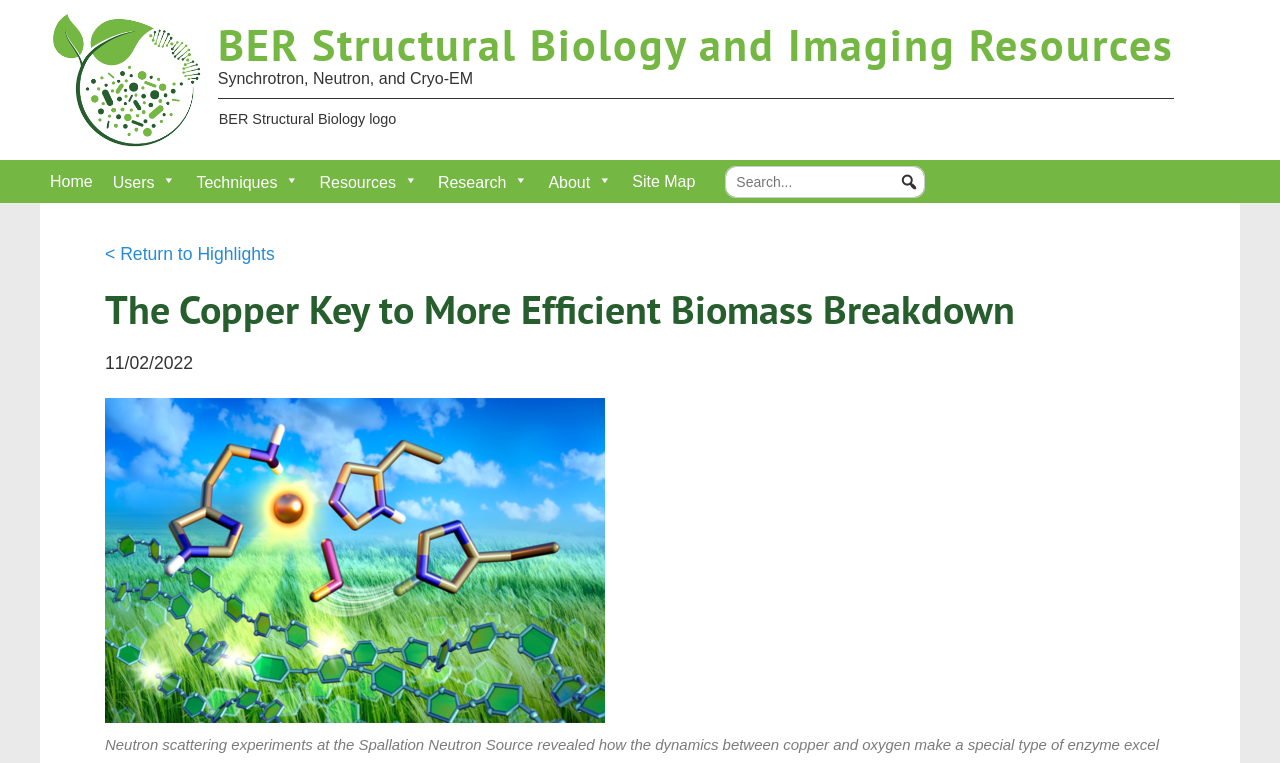Given the following UI element description: "aria-label="Search..." name="s" placeholder="Search..."", find the bounding box coordinates in the webpage screenshot.

[0.567, 0.218, 0.722, 0.258]